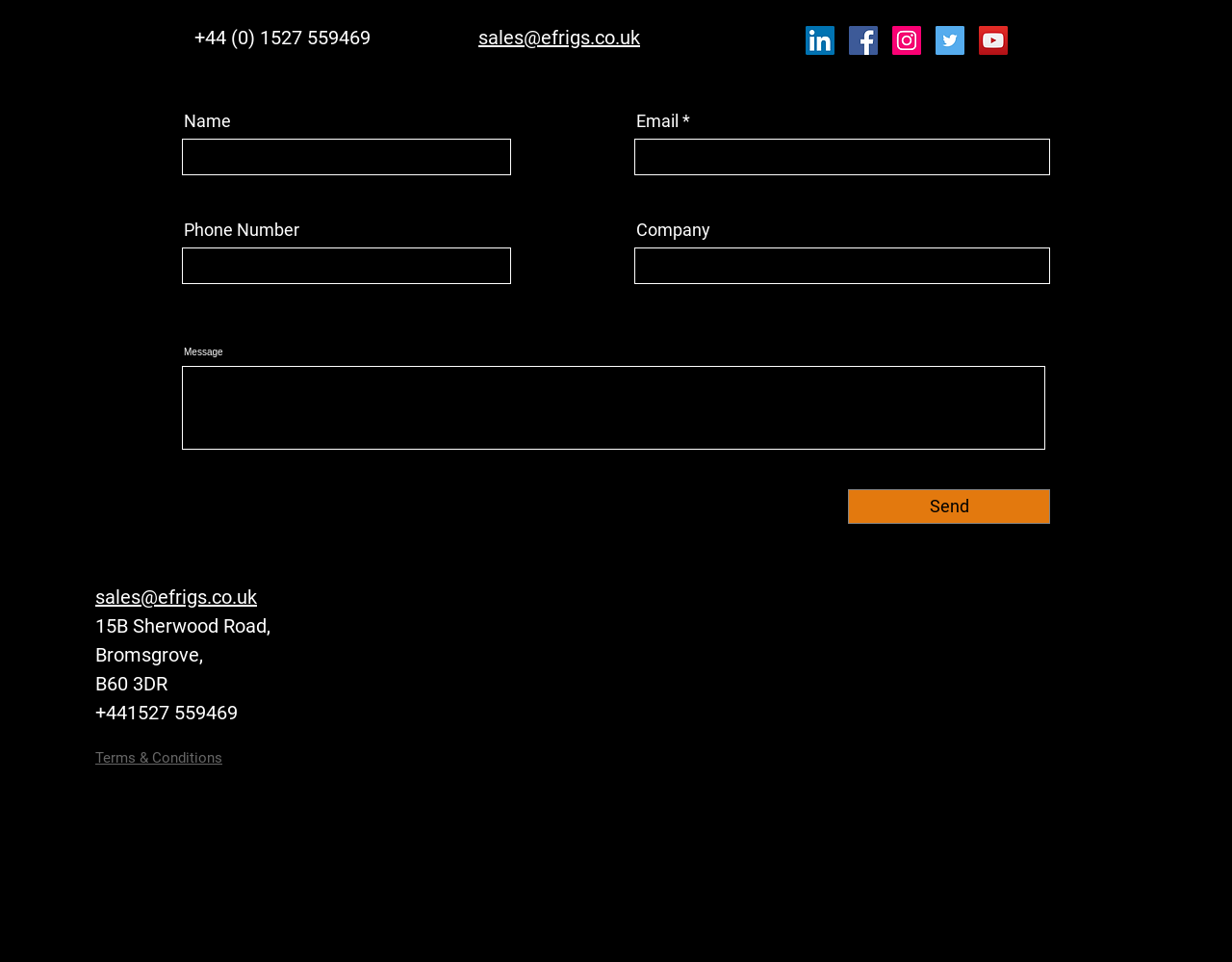Pinpoint the bounding box coordinates of the area that should be clicked to complete the following instruction: "Click the sales email link". The coordinates must be given as four float numbers between 0 and 1, i.e., [left, top, right, bottom].

[0.388, 0.027, 0.52, 0.051]